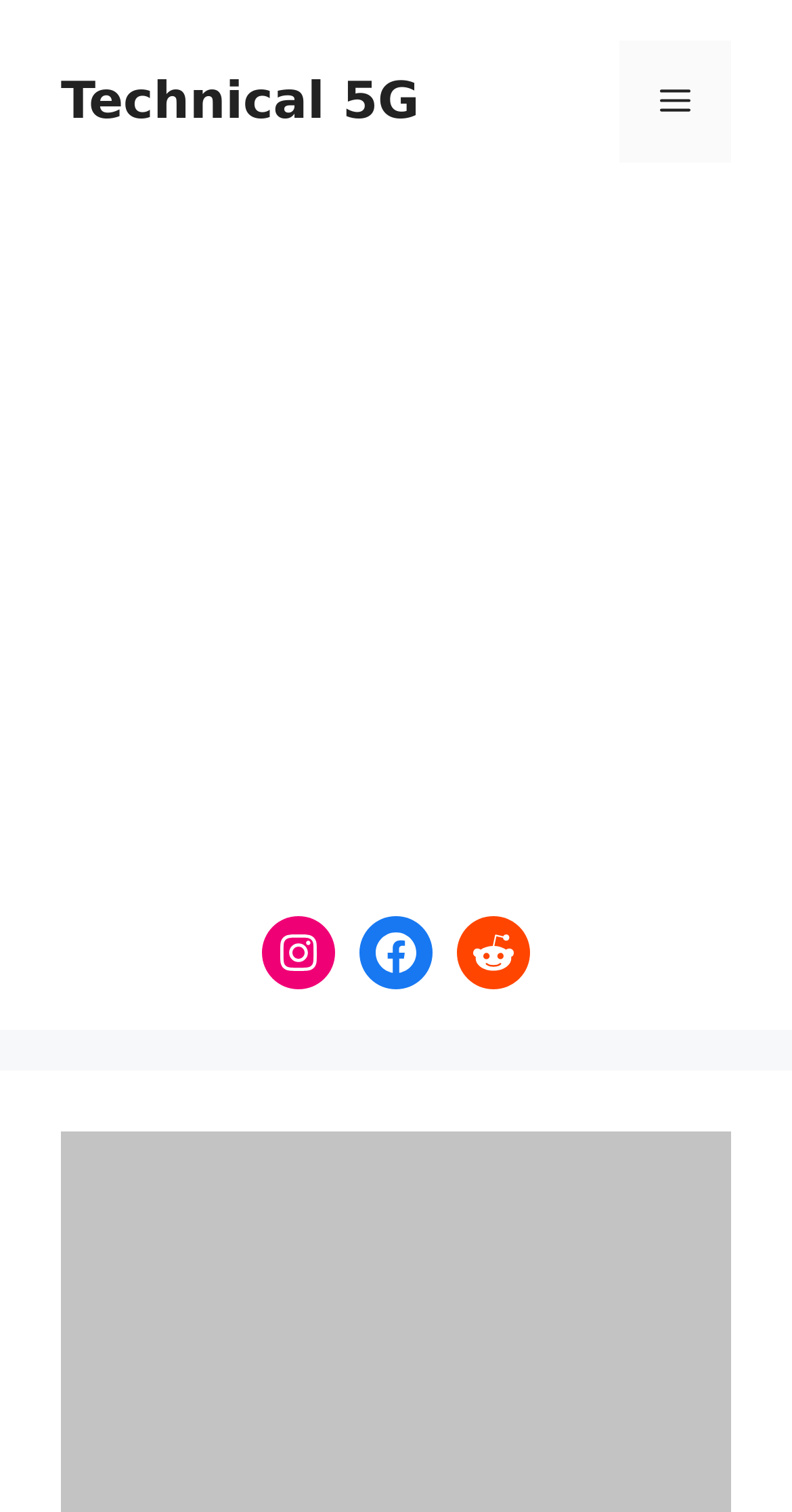Convey a detailed summary of the webpage, mentioning all key elements.

The webpage is about "Cooking skills cheat sims 4" and appears to be a blog or article page. At the top of the page, there is a banner that spans the entire width, containing a site title. Below the banner, there are three links on the left side, including "Technical 5G", and a navigation menu toggle button on the right side, labeled "Mobile Toggle". 

When the navigation menu toggle button is clicked, it expands to reveal the primary menu. Below the navigation menu, there is a large advertisement iframe that occupies most of the page's width. 

On the right side of the page, there are three social media links, including "Instagram", "Facebook", and "Reddit", which are positioned vertically in a column.